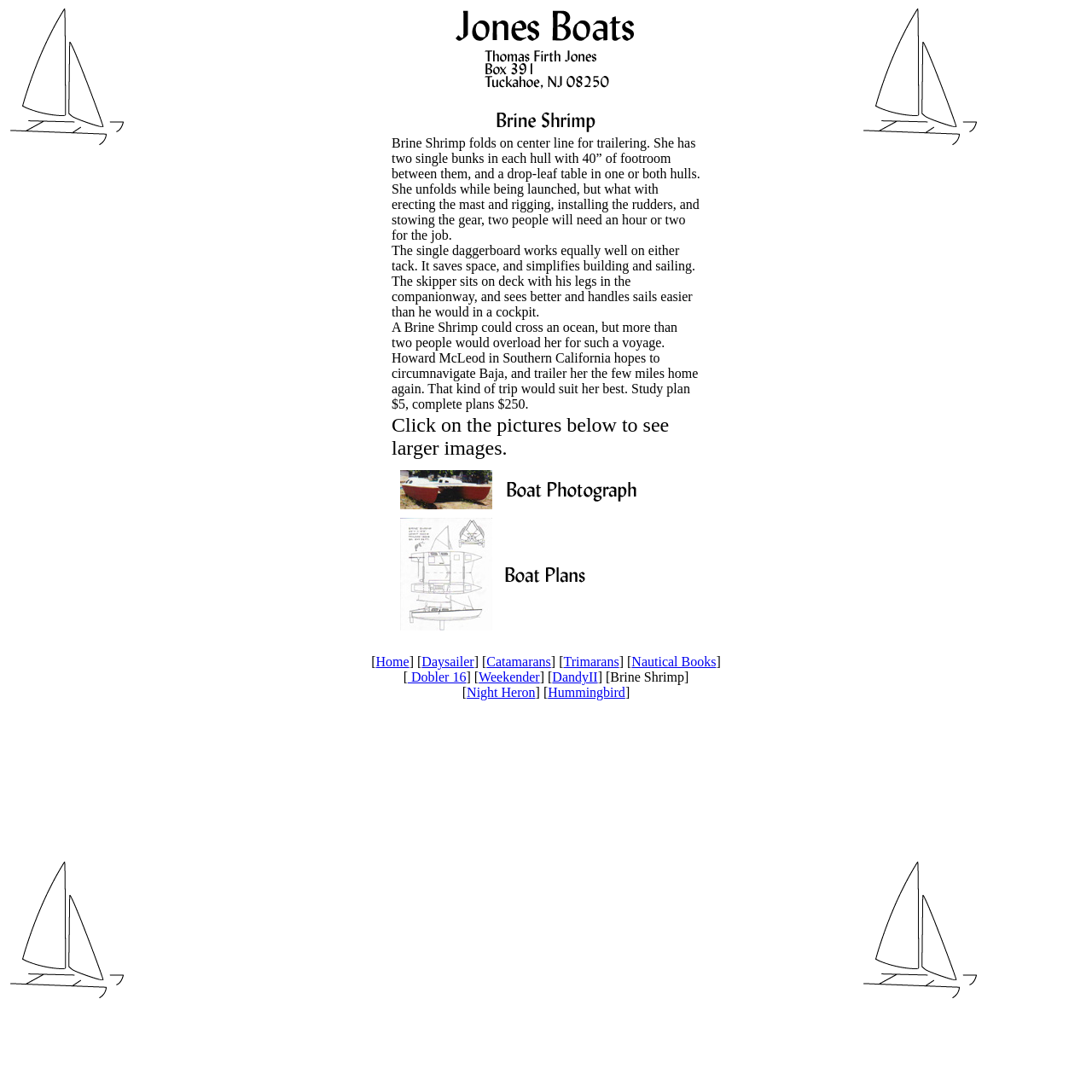What is the name of the boat?
Look at the image and respond with a one-word or short-phrase answer.

Brine Shrimp